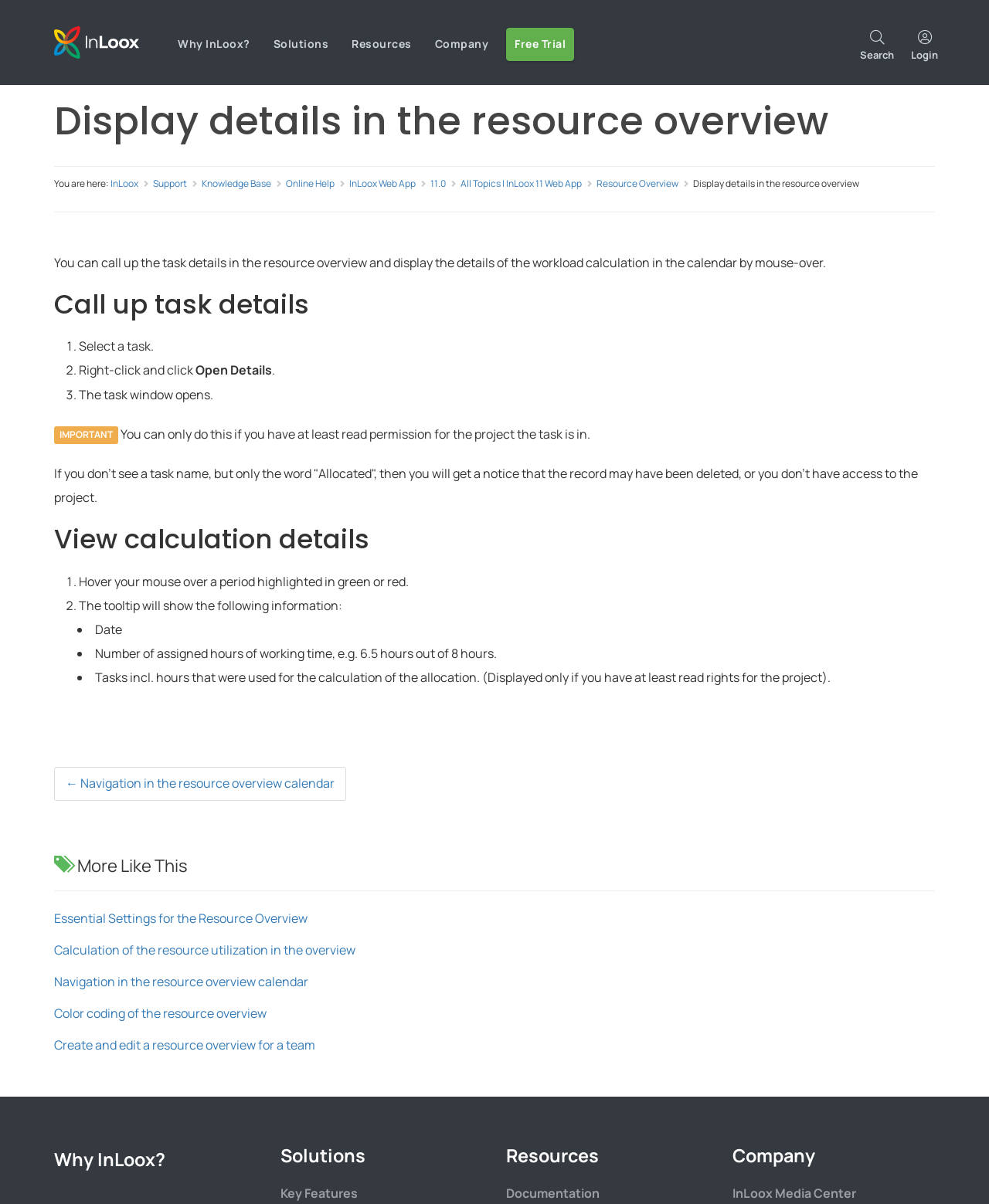Please identify the bounding box coordinates of the element that needs to be clicked to perform the following instruction: "Login to the system".

[0.912, 0.019, 0.957, 0.057]